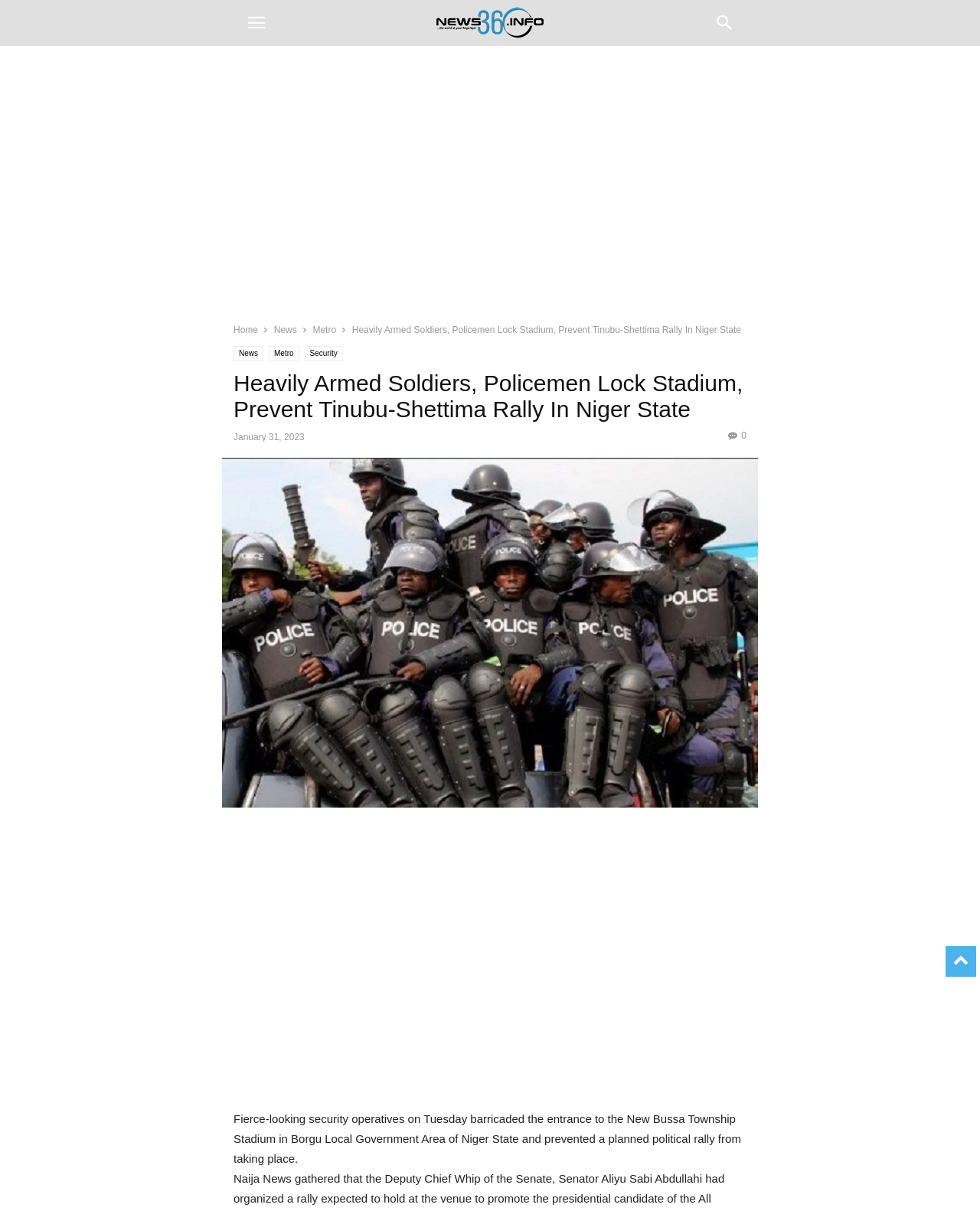Respond to the question below with a single word or phrase:
What is the purpose of the security operatives' action?

To prevent a rally